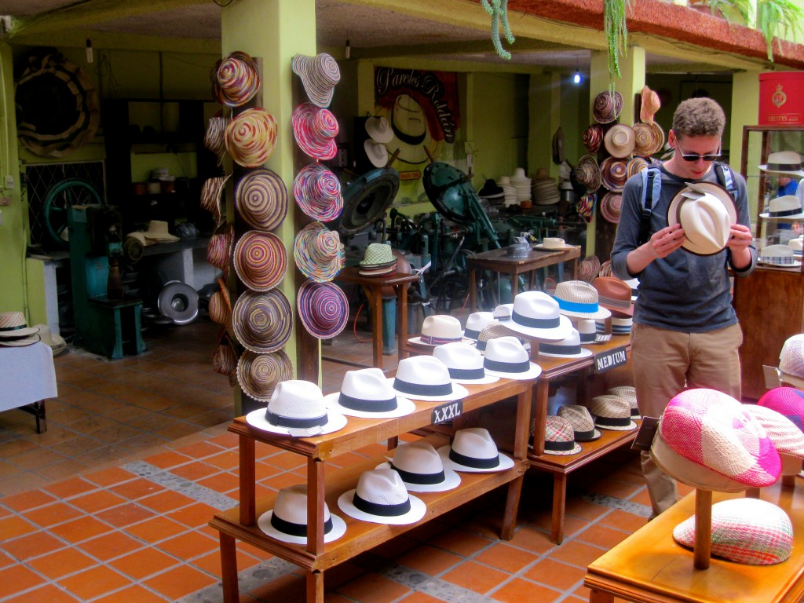What is hanging from the walls of the shop?
Based on the visual information, provide a detailed and comprehensive answer.

According to the caption, the walls of the shop are adorned with colorful handwoven hats, which showcase local artisanship and add to the vibrant atmosphere of the shop.